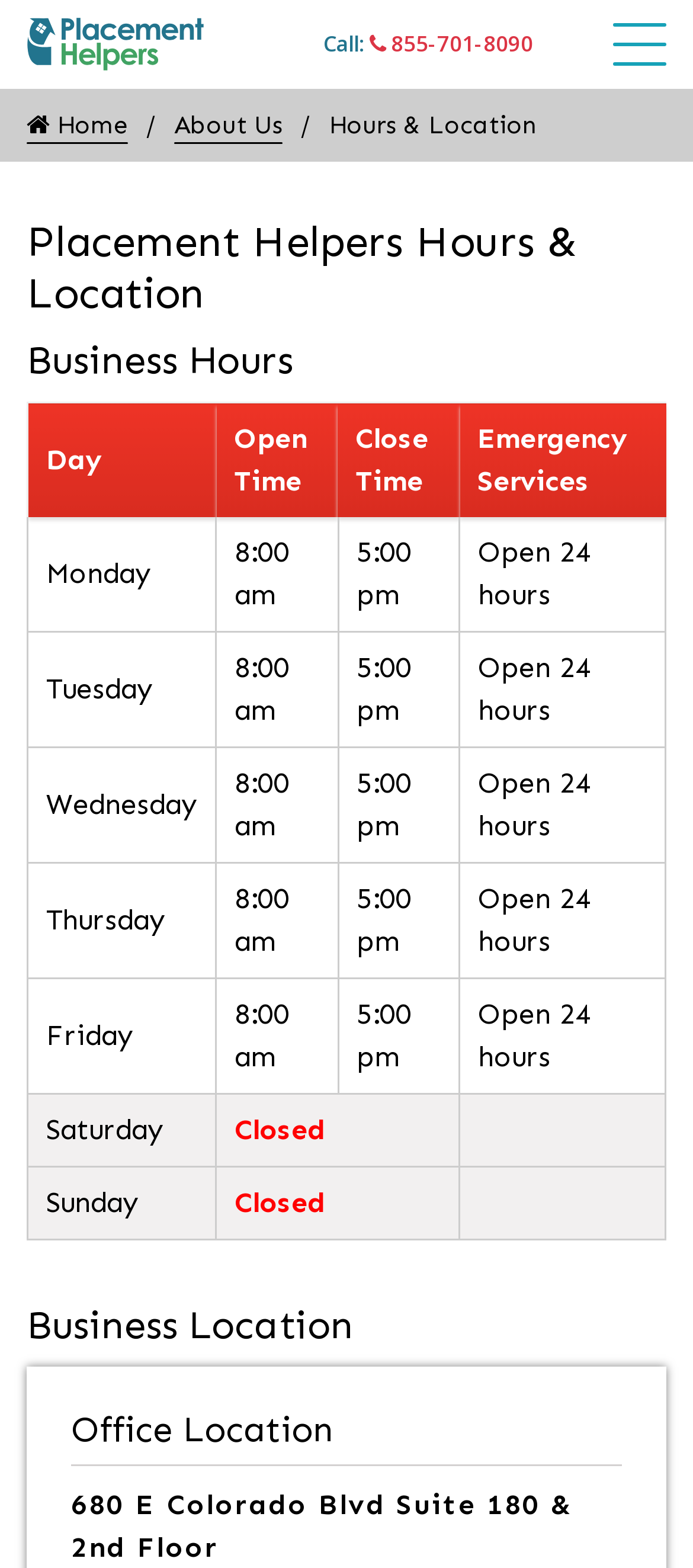Can you find and provide the main heading text of this webpage?

Placement Helpers Hours & Location